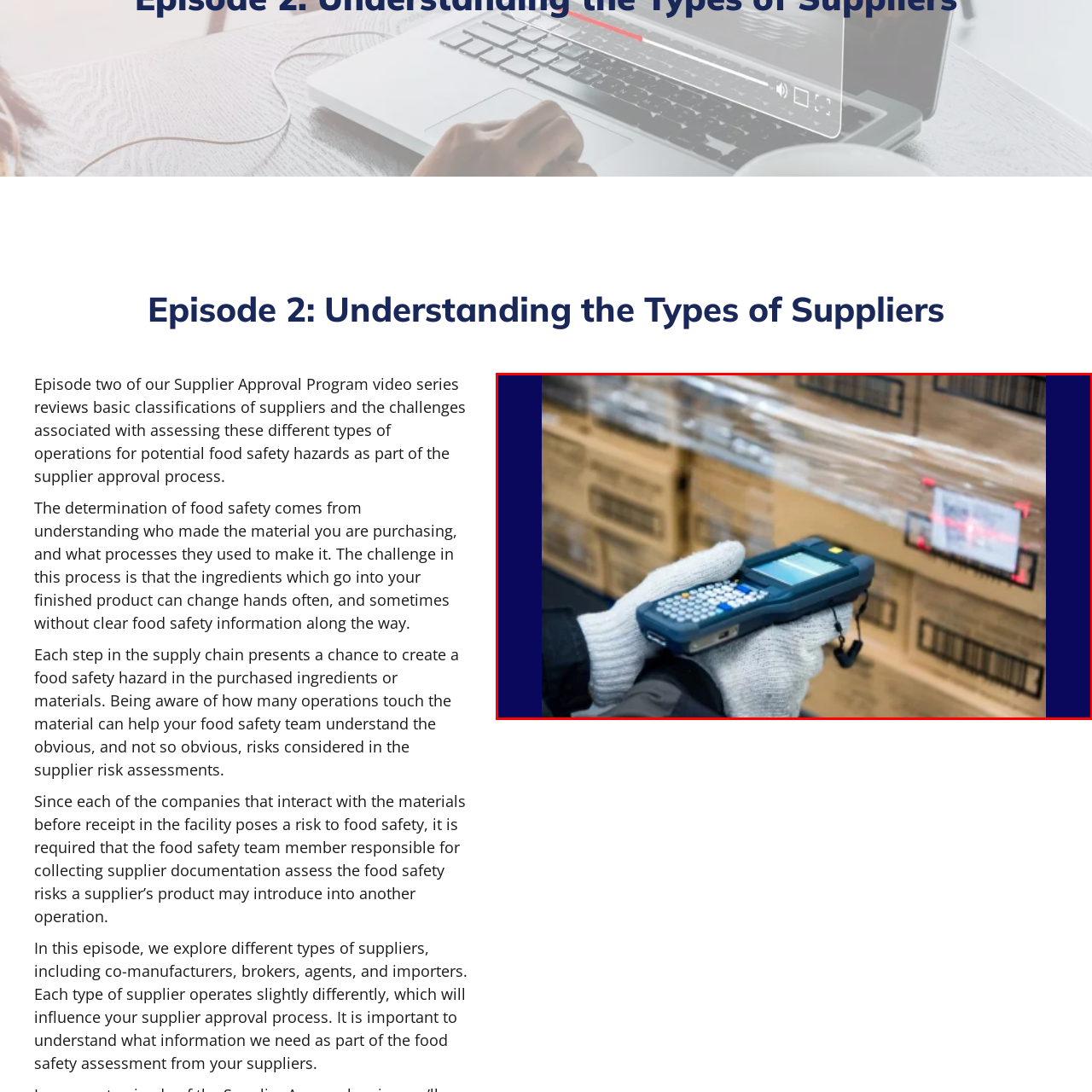Please scrutinize the portion of the image inside the purple boundary and provide an elaborate answer to the question below, relying on the visual elements: 
What is the purpose of the scanning device?

The scanning device plays a crucial role in ensuring efficient inventory tracking and food safety compliance, as it helps to track the movement of products and verify their safety.